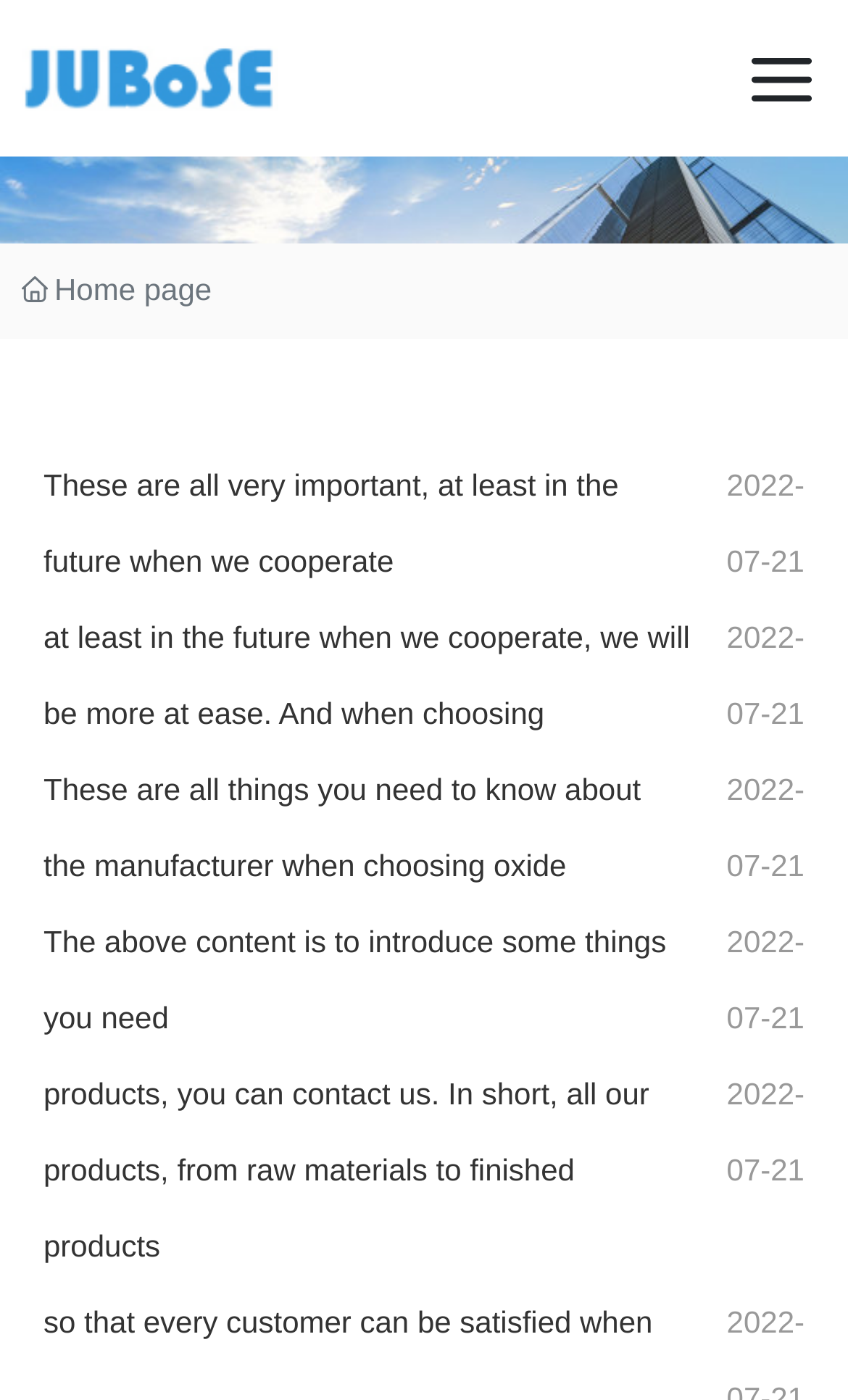Please mark the clickable region by giving the bounding box coordinates needed to complete this instruction: "Go to the home page".

[0.026, 0.19, 0.25, 0.226]